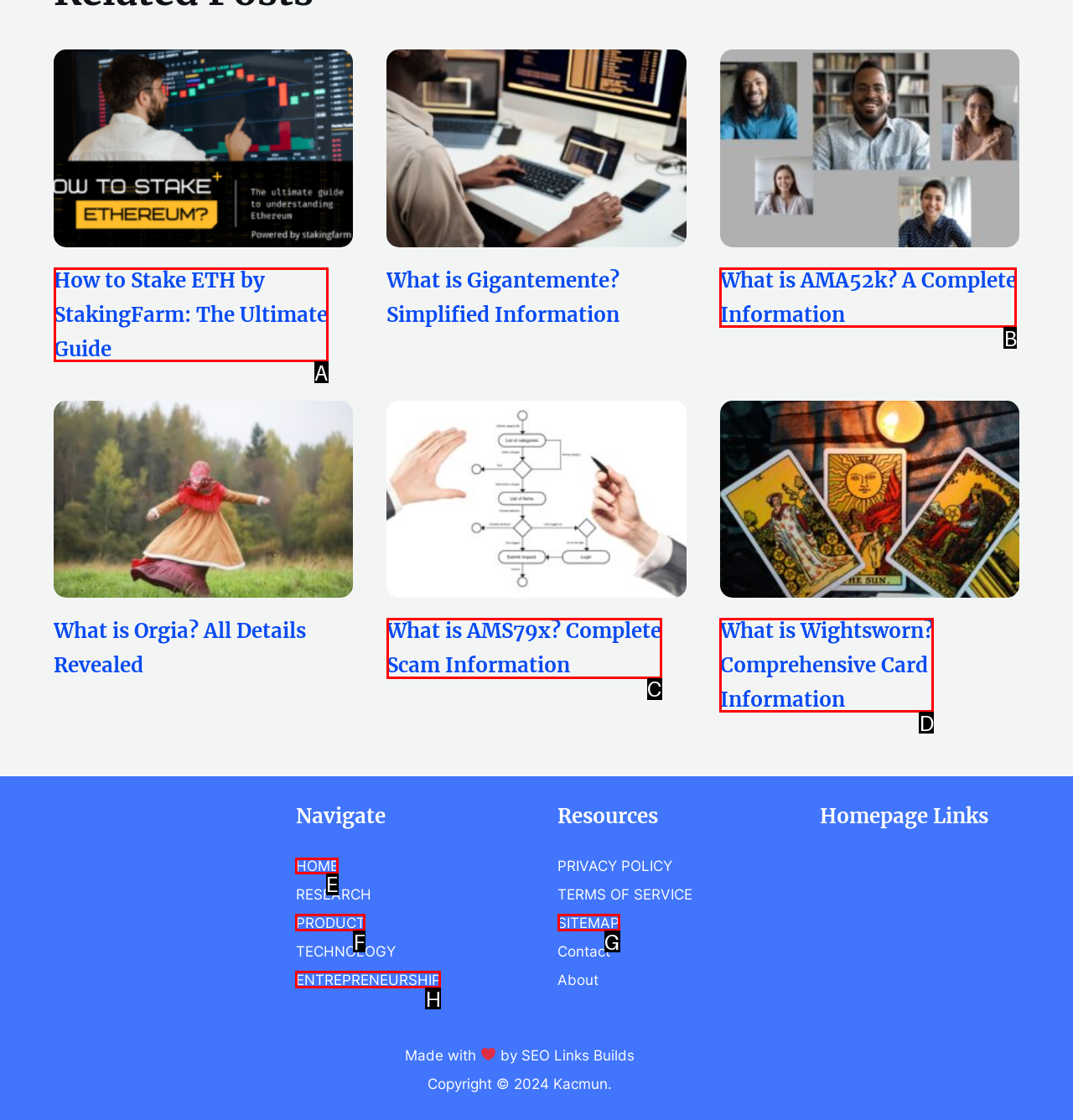From the available options, which lettered element should I click to complete this task: Navigate to the HOME page?

E